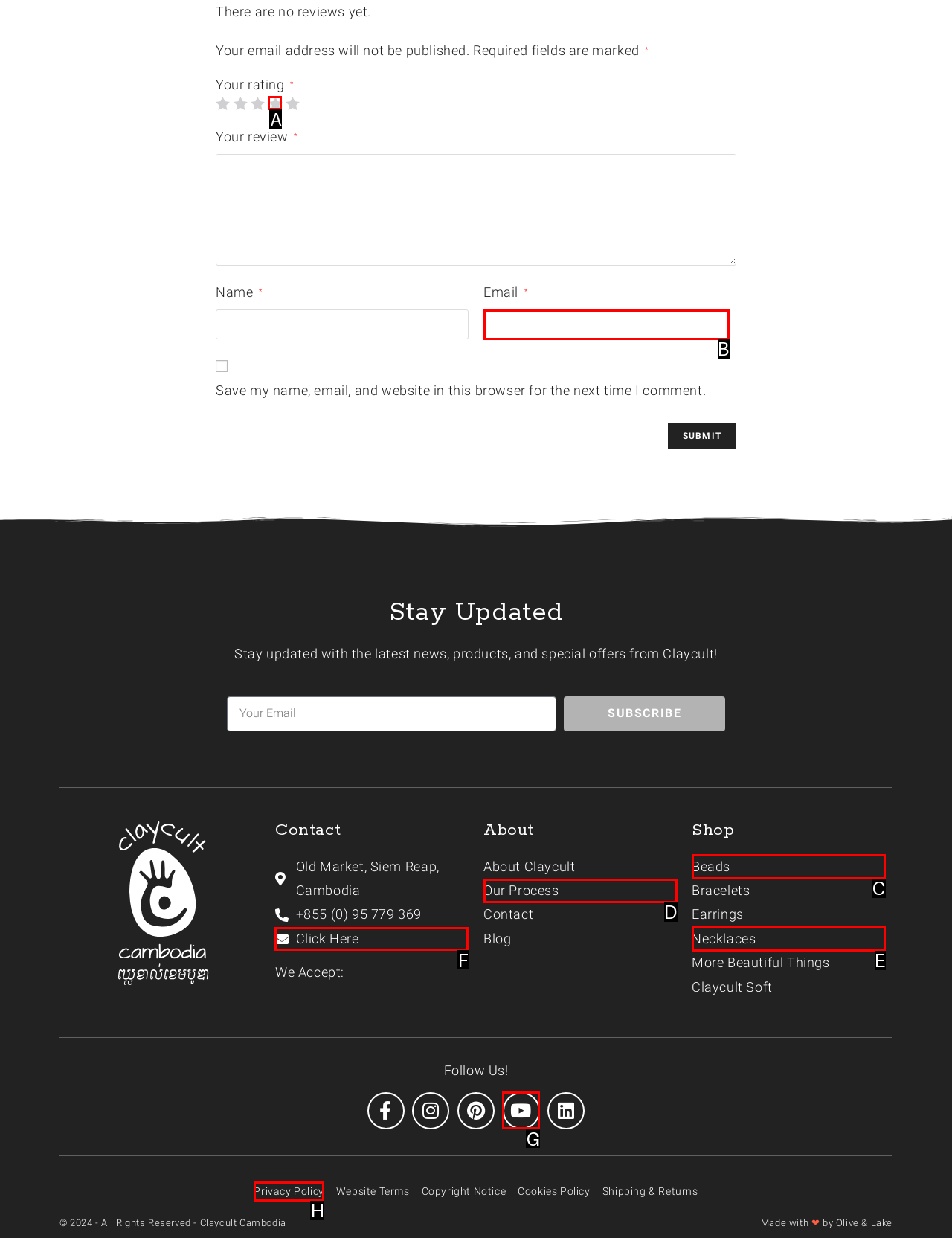Choose the letter that corresponds to the correct button to accomplish the task: Contact Claycult
Reply with the letter of the correct selection only.

F